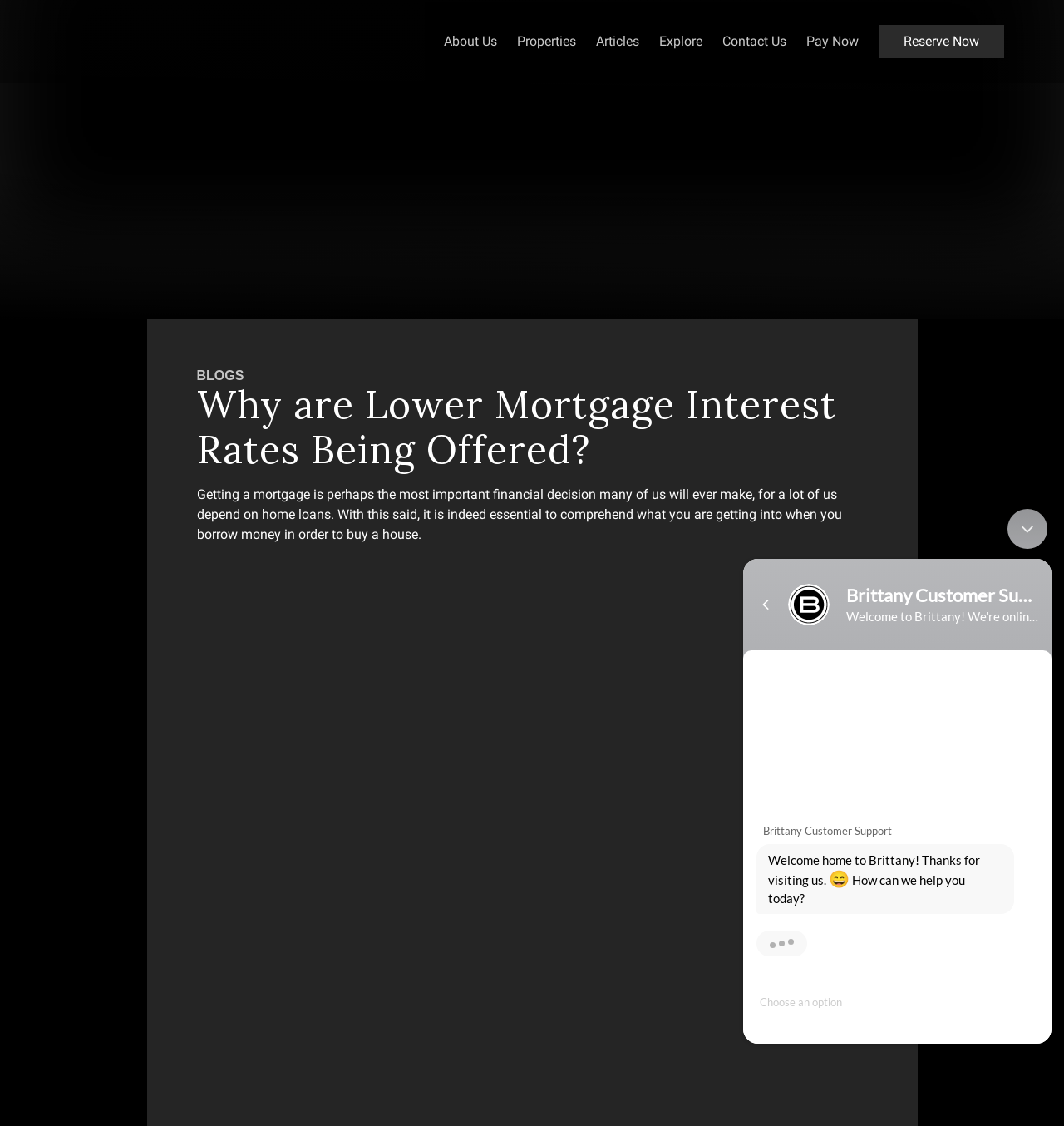Determine the bounding box for the UI element that matches this description: "Properties".

[0.486, 0.031, 0.541, 0.043]